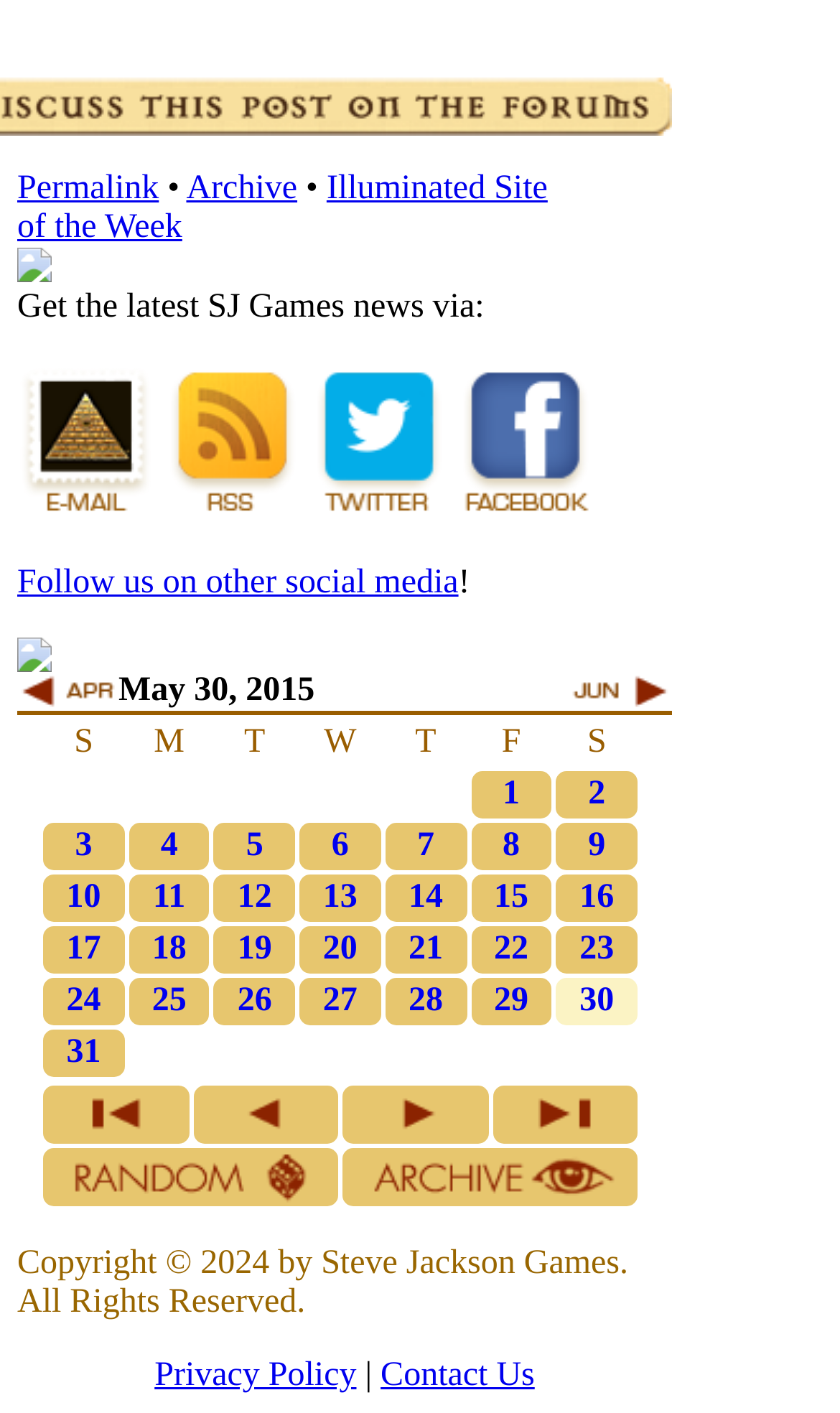What is the name of the site?
Please craft a detailed and exhaustive response to the question.

The name of the site can be inferred from the links and text on the page, such as 'Illuminated Site of the Week' and 'Get the latest SJ Games news via:', which suggest that the site is related to SJ Games.